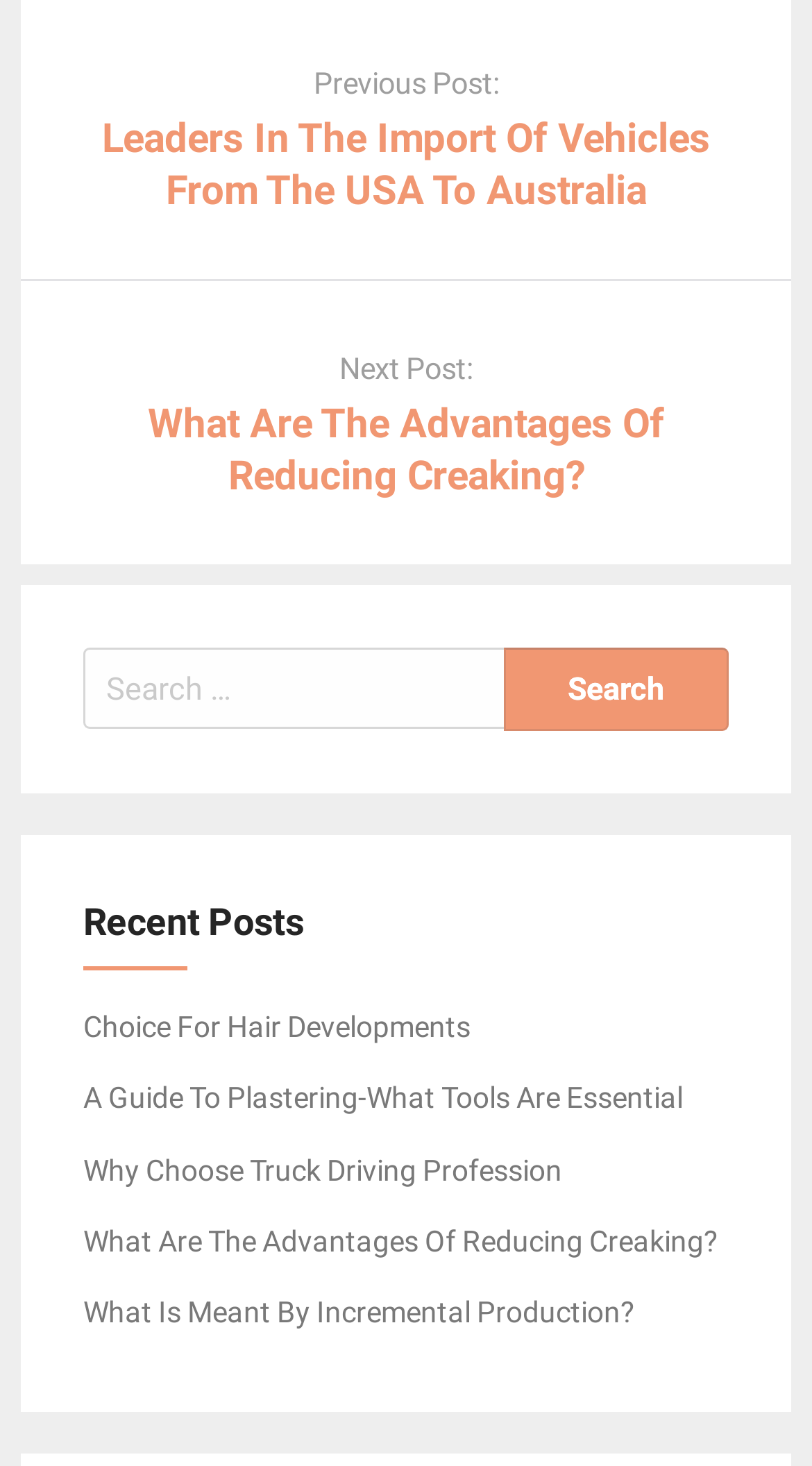Use a single word or phrase to answer the question: 
How many search elements are on the page?

1